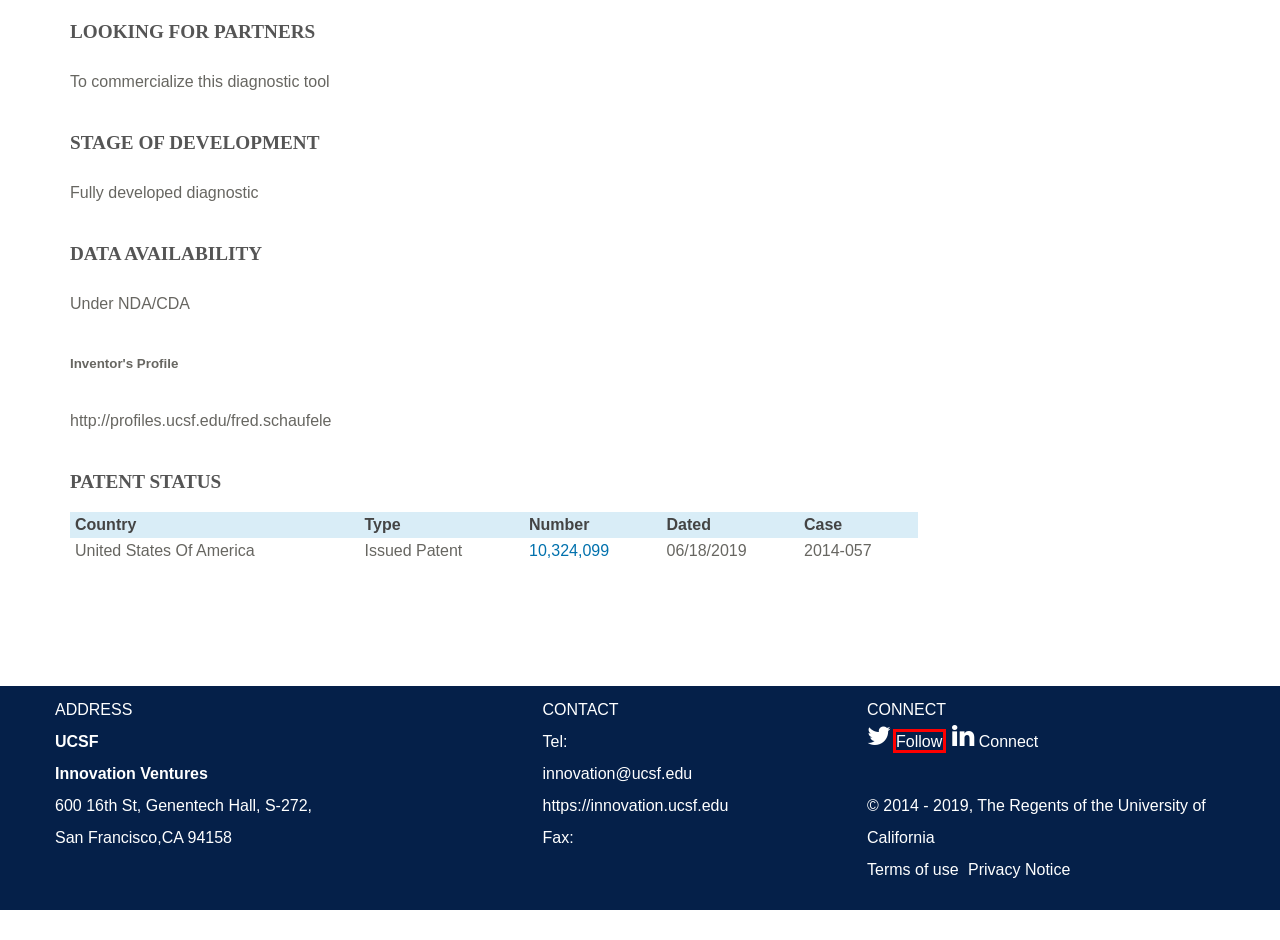Examine the screenshot of a webpage with a red bounding box around a UI element. Your task is to identify the webpage description that best corresponds to the new webpage after clicking the specified element. The given options are:
A. Disease: Cancer technologies available for licensing from the University of California
B. Available Technologies for licensing from the University of California
C. Disease: Substance Abuse technologies available for licensing from the University of California
D. Diagnostics technologies available for licensing from the University of California
E. Disease: Women's Health technologies available for licensing from the University of California
F. About Us  | Innovation Ventures
G. | UCOP
H. Available Technologies for licensing from UCSF

F